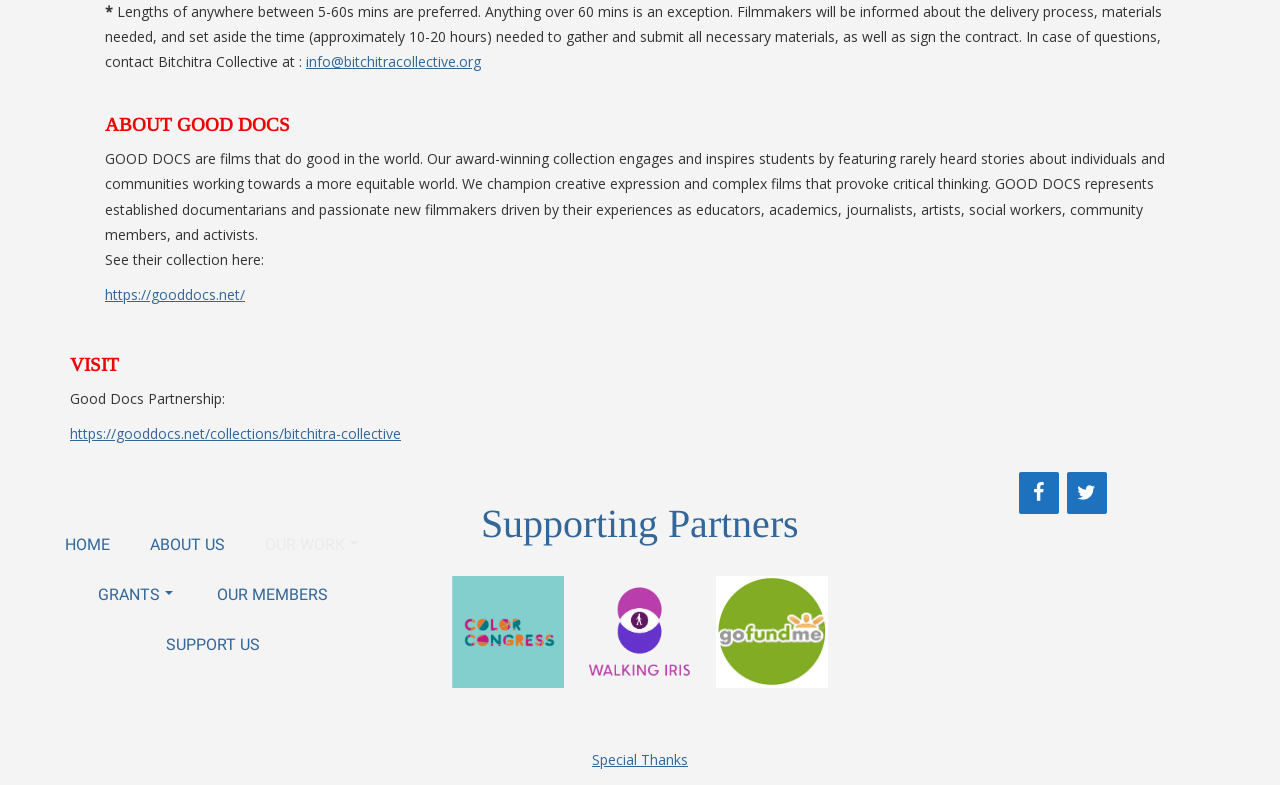Reply to the question below using a single word or brief phrase:
How can one access the GOOD DOCS collection?

Through gooddocs.net